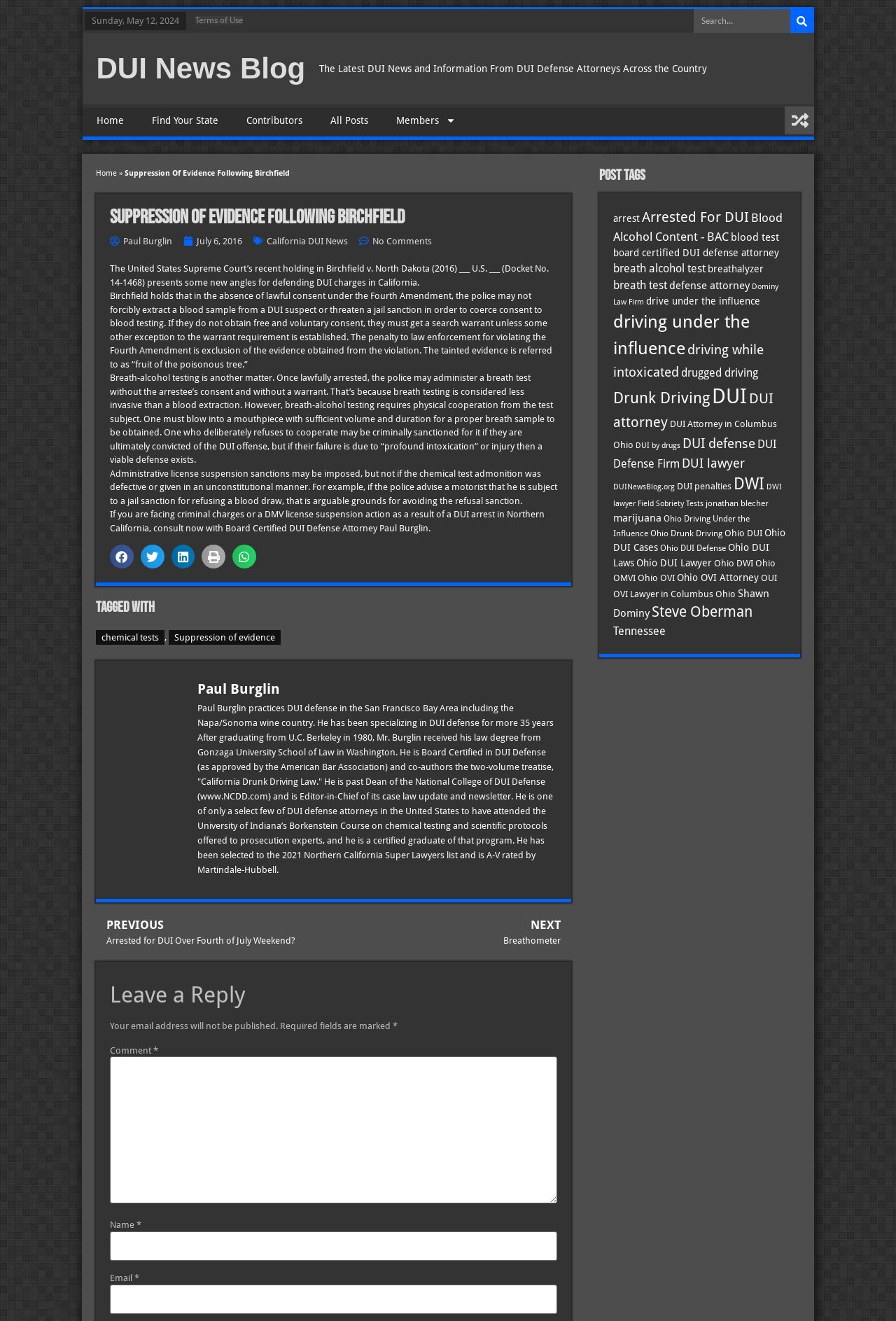Highlight the bounding box of the UI element that corresponds to this description: "All Posts".

[0.353, 0.079, 0.426, 0.103]